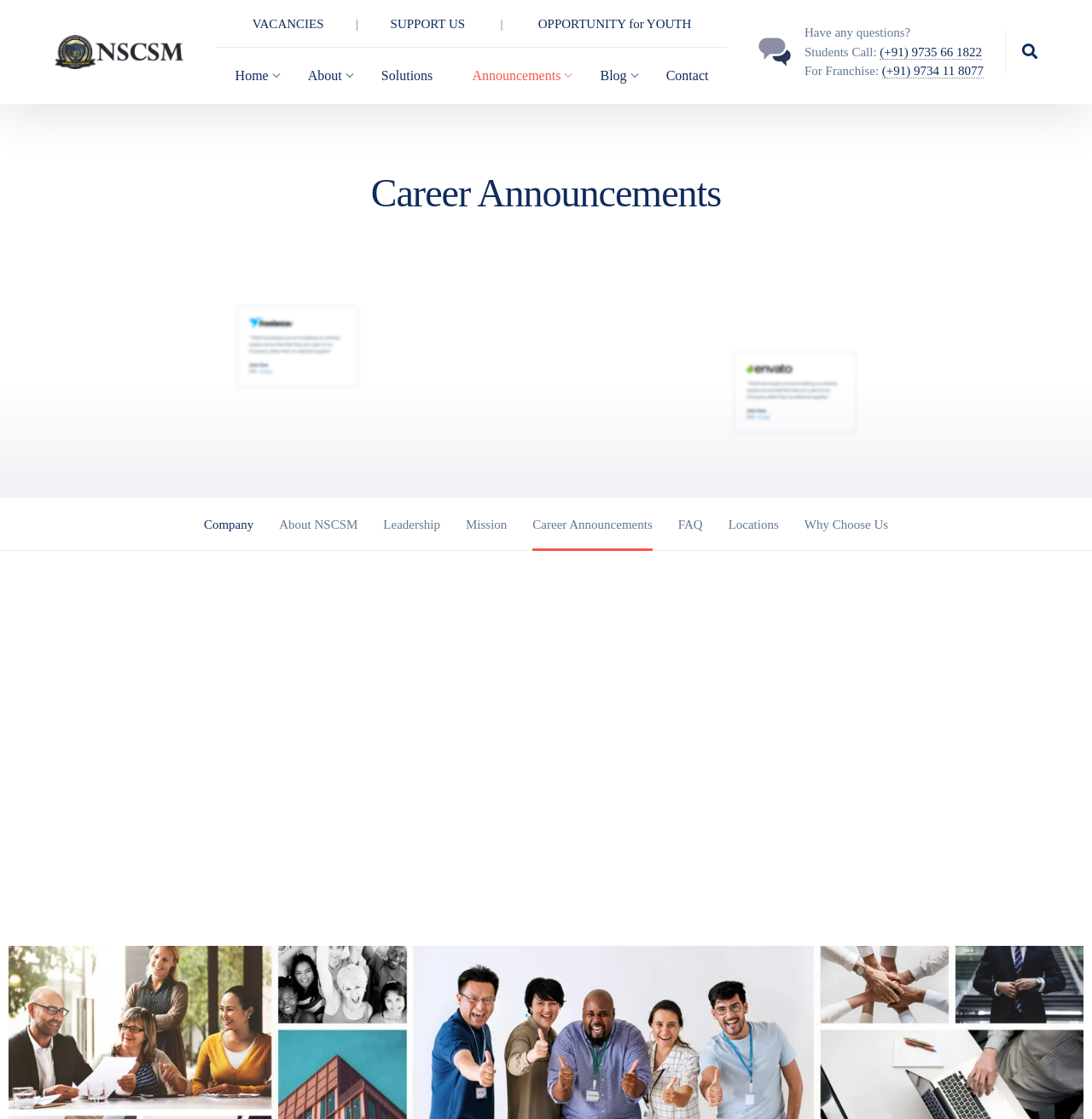Explain in detail what is displayed on the webpage.

The webpage is titled "Career Announcements - NSCSM" and has a prominent logo of NSCSM at the top left corner. Below the logo, there are several navigation links, including "VACANCIES", "SUPPORT US", "OPPORTUNITY for YOUTH", and others, which are aligned horizontally and take up a significant portion of the top section of the page.

On the top right corner, there is a set of navigation links, including "Home", "About", "Solutions", "Announcements", "Blog", and "Contact", which are stacked vertically.

The main content of the page is divided into two sections. The left section has a heading "Career Announcements" and a subheading that reads "We help every student to reach their full potential. Are you ready to reach yours?" Below this, there are several links related to the company, including "About NSCSM", "Leadership", "Mission", and others.

The right section of the page has a heading "Nice to Meet You" and a paragraph of text that discusses the company's experience in training students and helping them grow their careers. Below this, there is a section titled "Current Openings’ Board" that appears to be a call to action for job seekers to apply for vacancies.

At the bottom of the page, there is a layout table with an image, a question "Have any questions?", and contact information, including phone numbers for students and franchise inquiries. There is also a search bar at the bottom right corner of the page.

Throughout the page, there are several images, including the NSCSM logo, an icon, and a figure, which are used to break up the text and add visual interest.